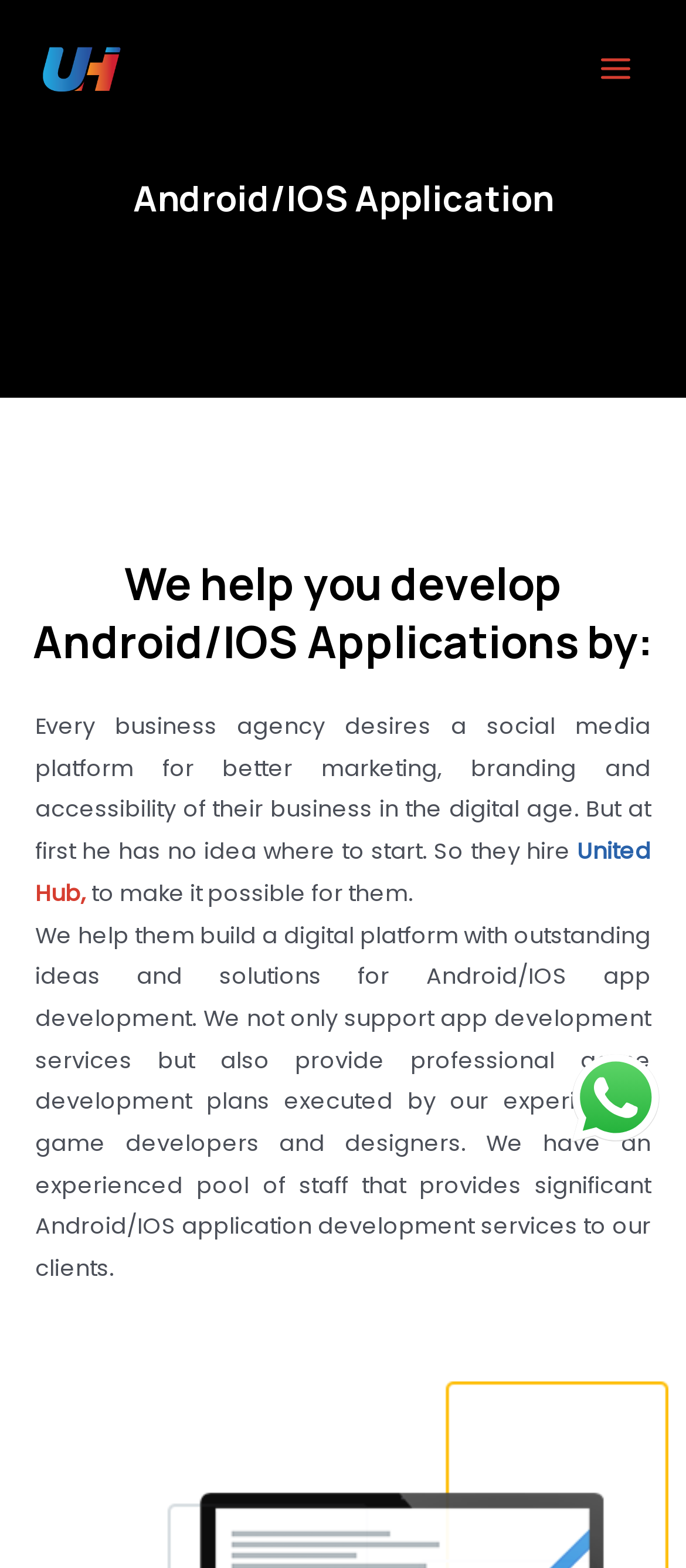What else does the company provide besides app development?
Identify the answer in the screenshot and reply with a single word or phrase.

Game development plans